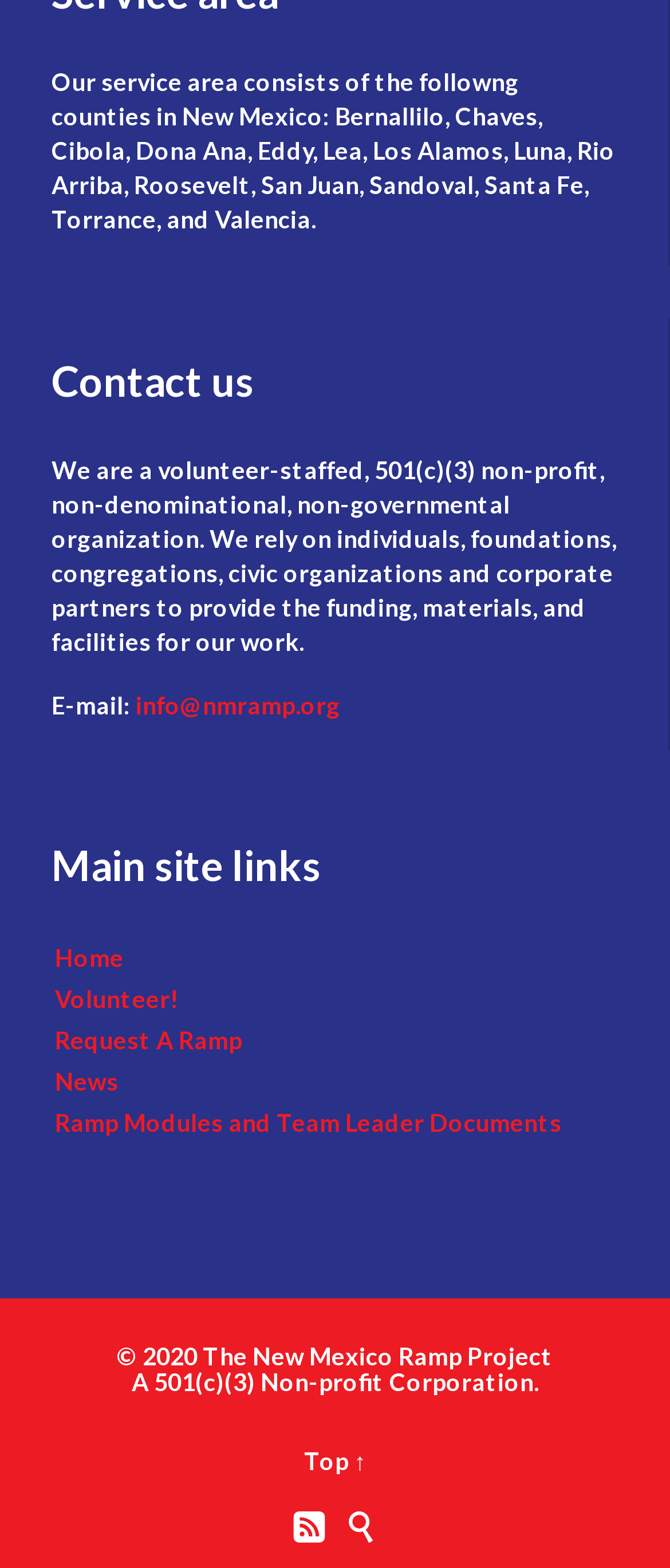What is the email address to contact this organization?
Answer the question with a thorough and detailed explanation.

The webpage provides an email address to contact the organization, which is 'info@nmramp.org', as mentioned in the 'Contact us' section.